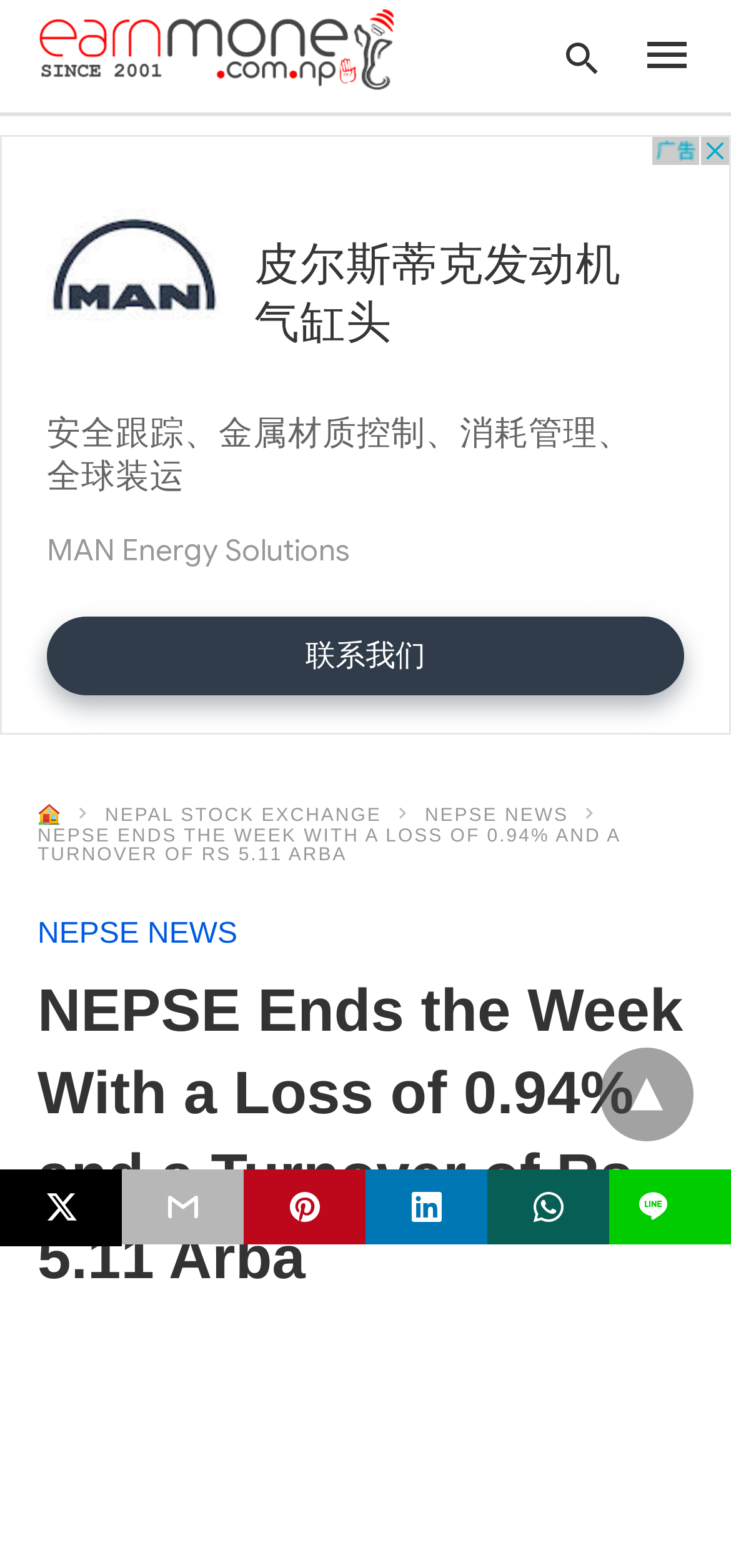Extract the primary heading text from the webpage.

NEPSE Ends the Week With a Loss of 0.94% and a Turnover of Rs 5.11 Arba